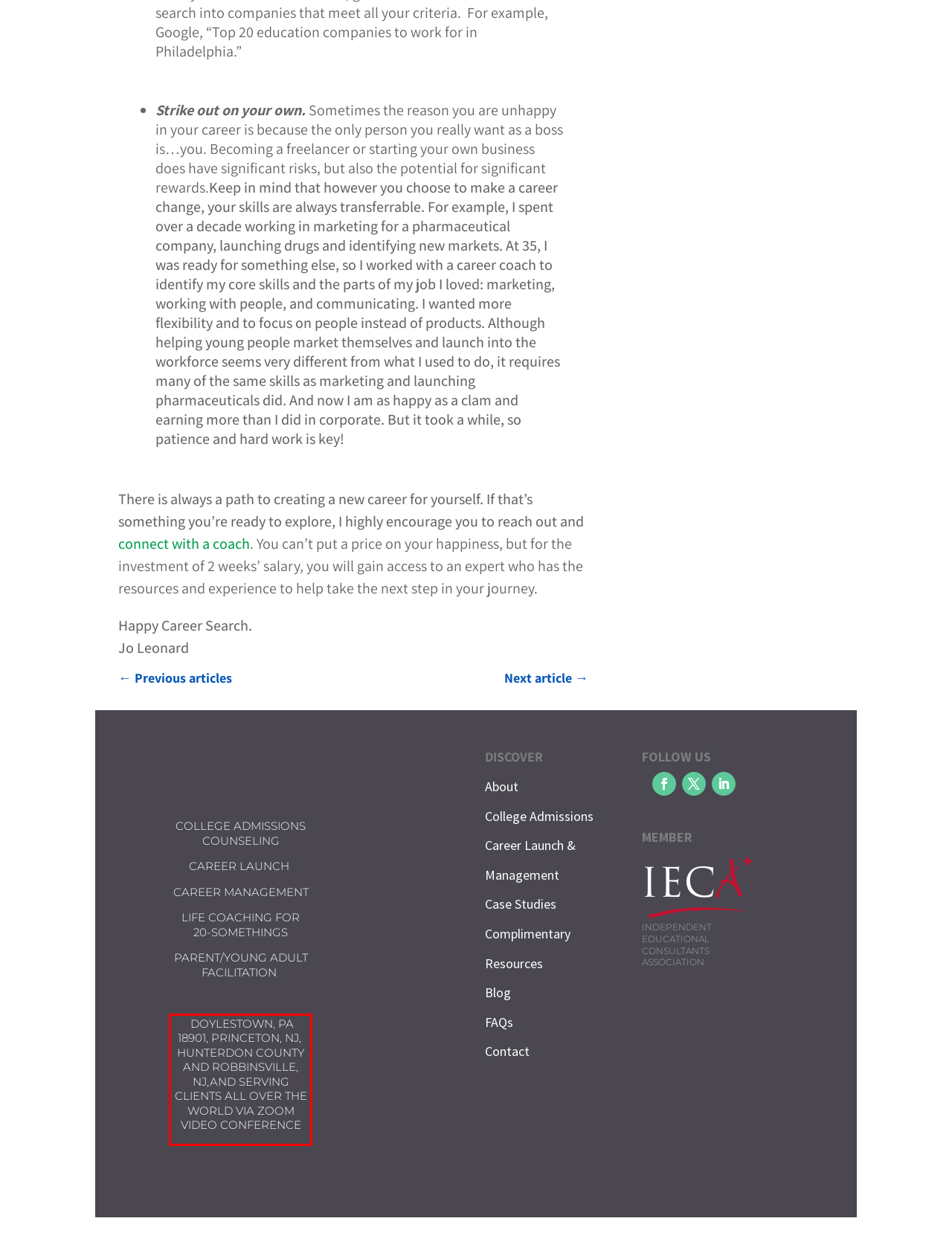Perform OCR on the text inside the red-bordered box in the provided screenshot and output the content.

DOYLESTOWN, PA 18901, PRINCETON, NJ, HUNTERDON COUNTY AND ROBBINSVILLE, NJ,AND SERVING CLIENTS ALL OVER THE WORLD VIA ZOOM VIDEO CONFERENCE